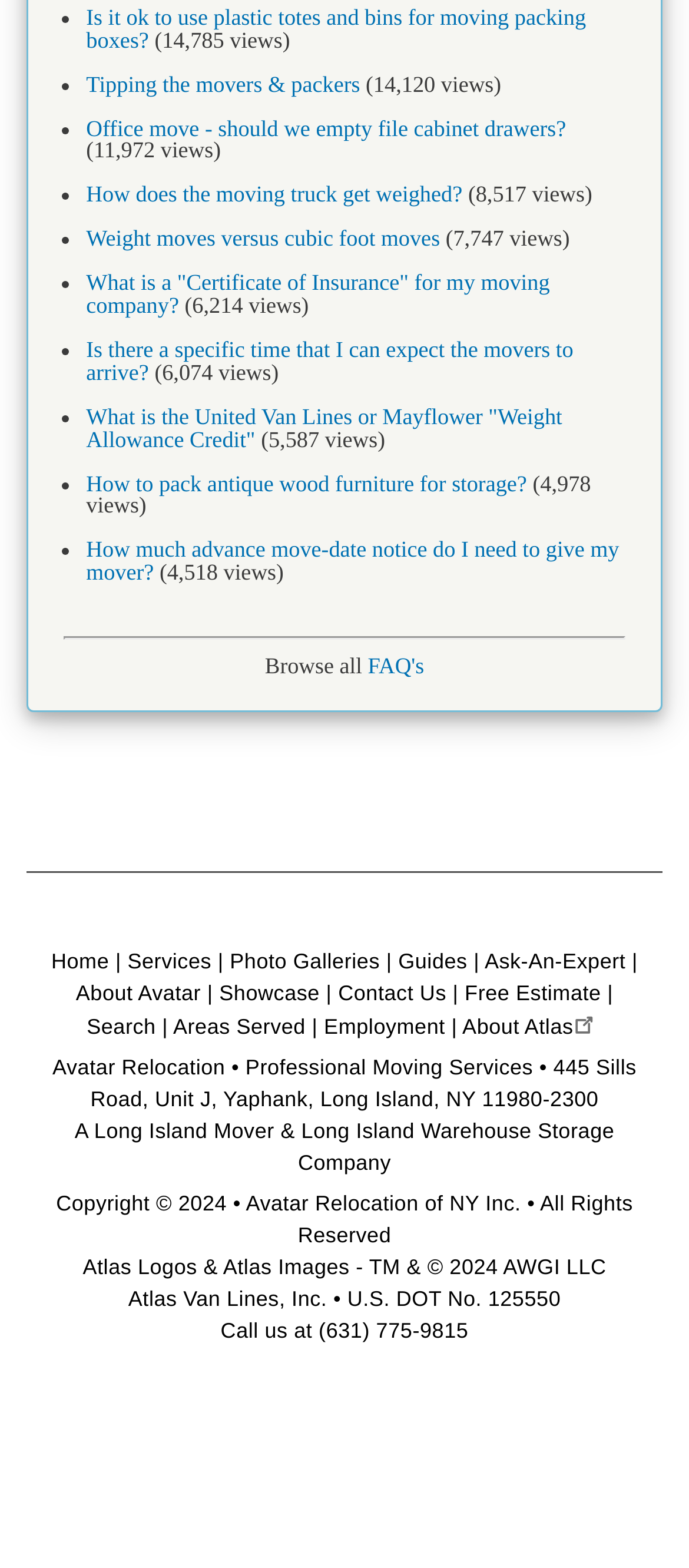Identify the bounding box coordinates of the region that needs to be clicked to carry out this instruction: "Browse all FAQs". Provide these coordinates as four float numbers ranging from 0 to 1, i.e., [left, top, right, bottom].

[0.534, 0.417, 0.616, 0.433]